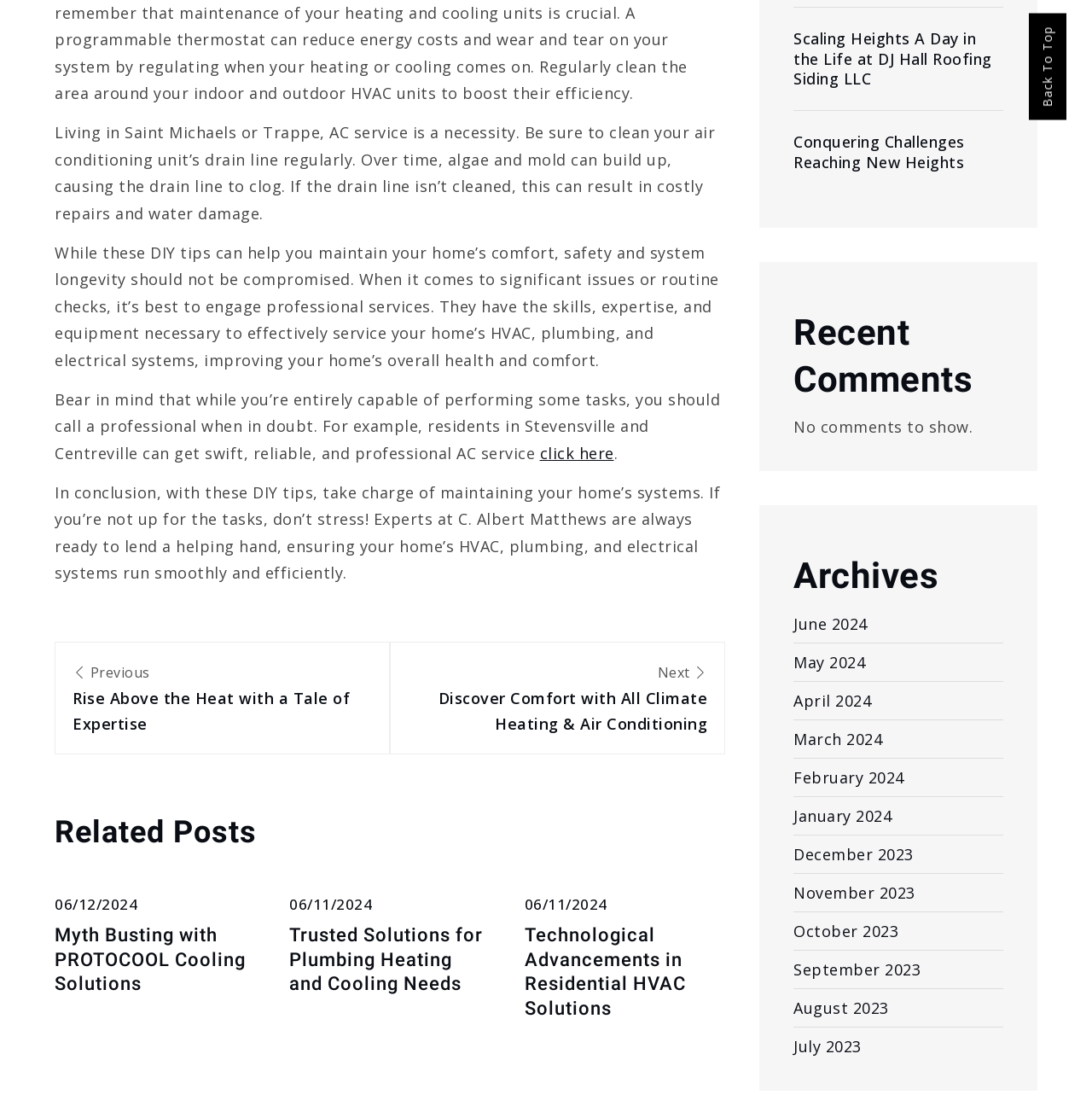Predict the bounding box coordinates of the area that should be clicked to accomplish the following instruction: "read next post". The bounding box coordinates should consist of four float numbers between 0 and 1, i.e., [left, top, right, bottom].

[0.374, 0.596, 0.648, 0.662]